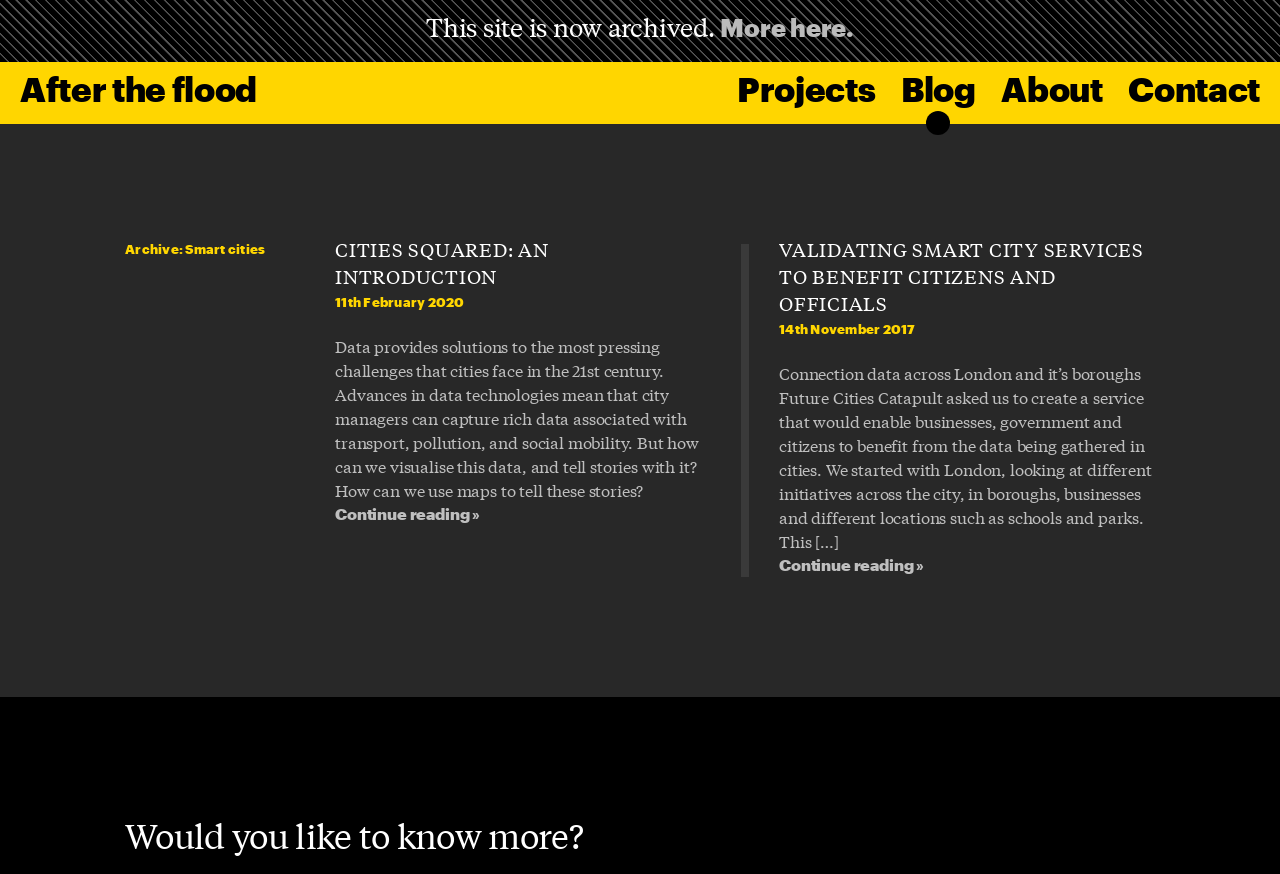Provide the bounding box coordinates of the HTML element described by the text: "After the flood".

[0.016, 0.079, 0.201, 0.125]